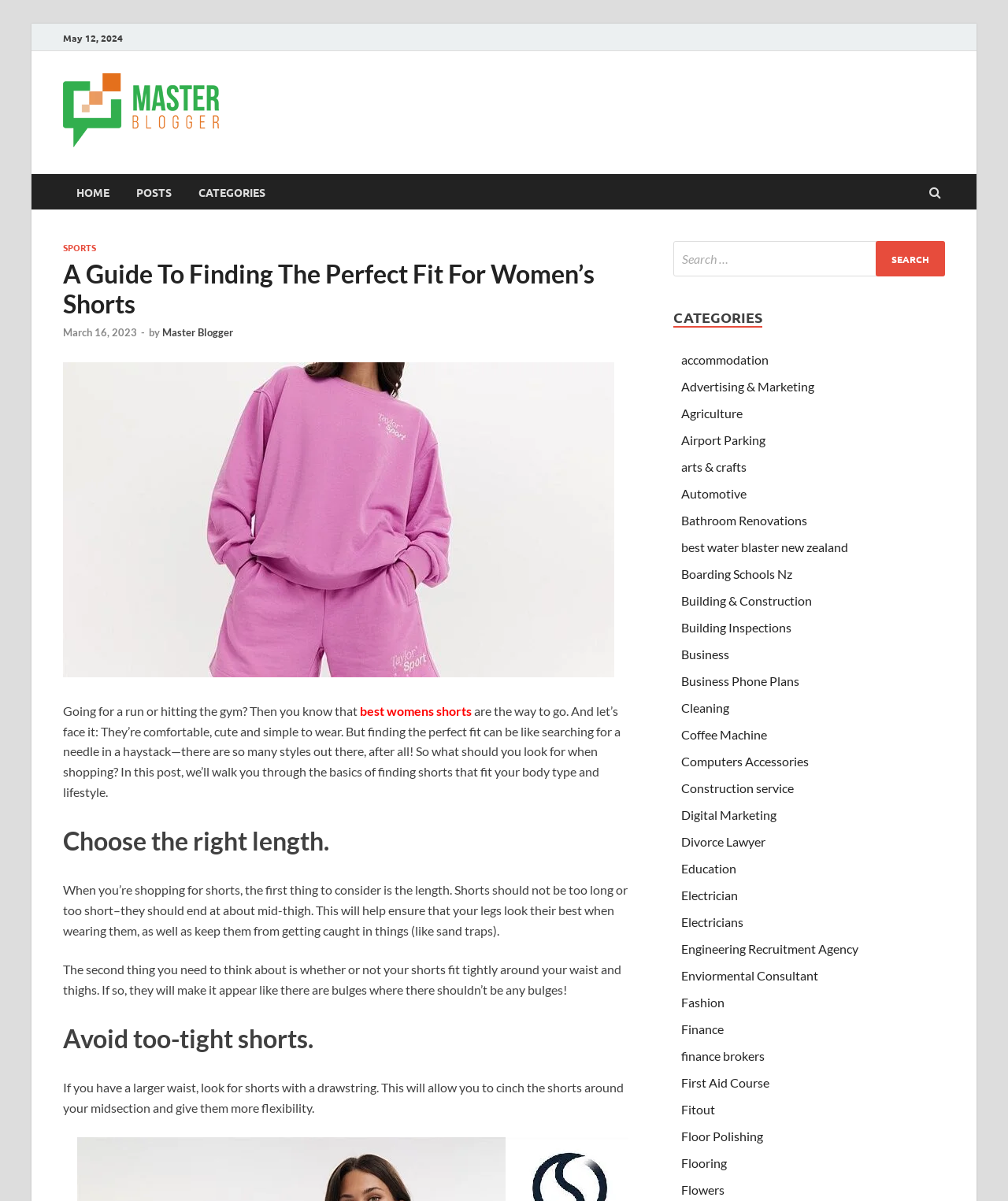Write an elaborate caption that captures the essence of the webpage.

This webpage is a blog post titled "A Guide To Finding The Perfect Fit For Women's Shorts" with a focus on providing advice on how to choose the right women's shorts. At the top of the page, there is a date "May 12, 2024" and a link to "Master Blogger" with an accompanying image. Below this, there are links to "HOME", "POSTS", and "CATEGORIES".

The main content of the page is divided into sections, starting with an introduction that discusses the importance of finding the right fit for women's shorts. This is followed by a section titled "Choose the right length" which provides guidance on how to select shorts that are the right length. The next section, "Avoid too-tight shorts", advises on how to avoid shorts that are too tight and provides tips on how to find shorts that fit comfortably.

On the right-hand side of the page, there is a search bar with a button labeled "Search". Below this, there is a list of categories including "accommodation", "Advertising & Marketing", "Agriculture", and many others. Each category is a link that can be clicked to access related content.

At the top of the page, there is also an image related to the blog post title, and throughout the page, there are links to other relevant topics such as "best women's shorts" and "womens shorts nz". Overall, the page is well-organized and easy to navigate, with clear headings and concise text that provides valuable information on finding the perfect fit for women's shorts.